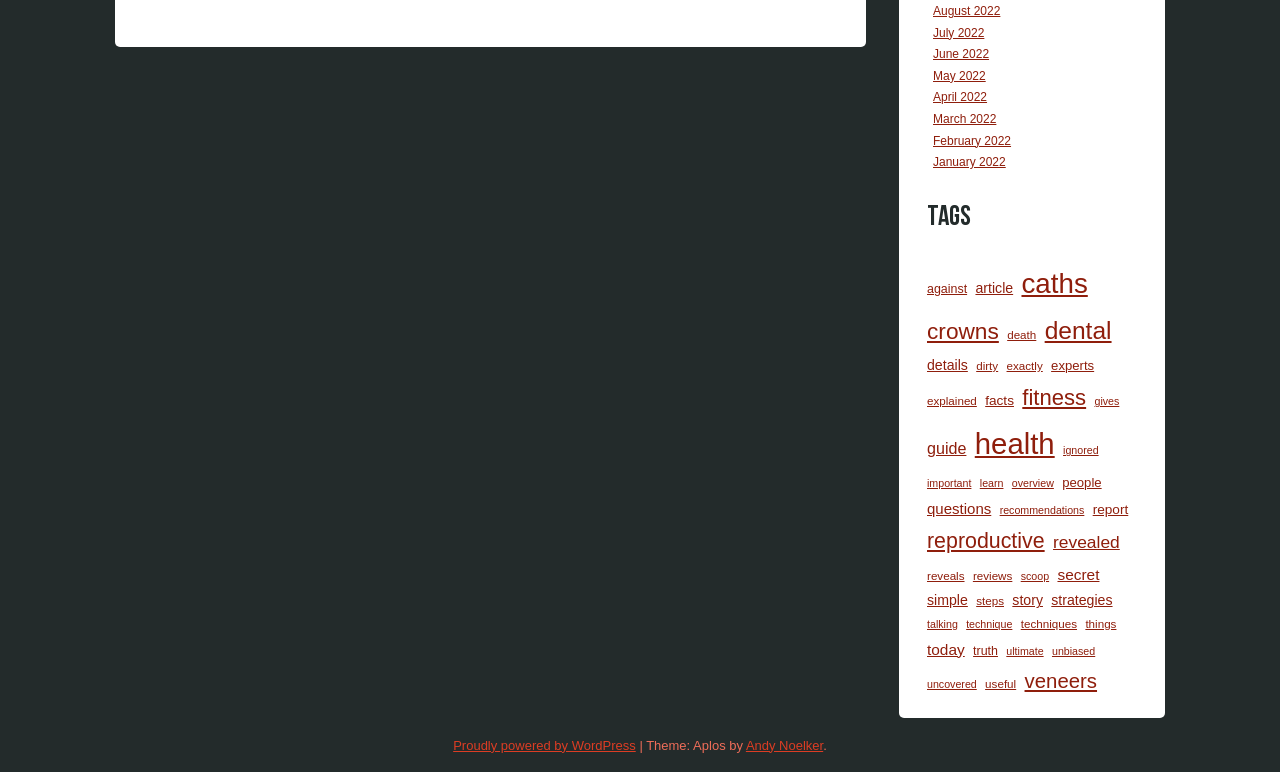Pinpoint the bounding box coordinates of the area that should be clicked to complete the following instruction: "Click on the 'August 2022' link". The coordinates must be given as four float numbers between 0 and 1, i.e., [left, top, right, bottom].

[0.729, 0.005, 0.782, 0.023]